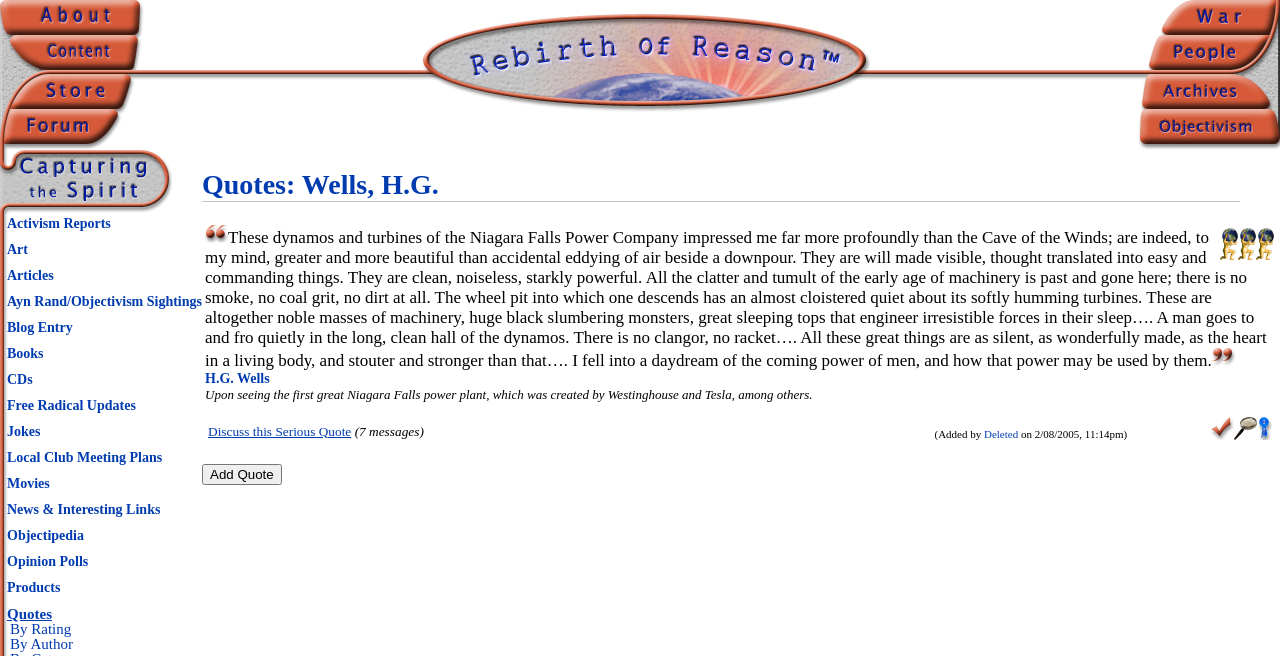What is the first item in the 'About Content Store Forum' section?
Offer a detailed and full explanation in response to the question.

In the 'About Content Store Forum' section, the first item is 'About', which is a LayoutTableCell element with an image and text content. This element is located at the top-left corner of the section.